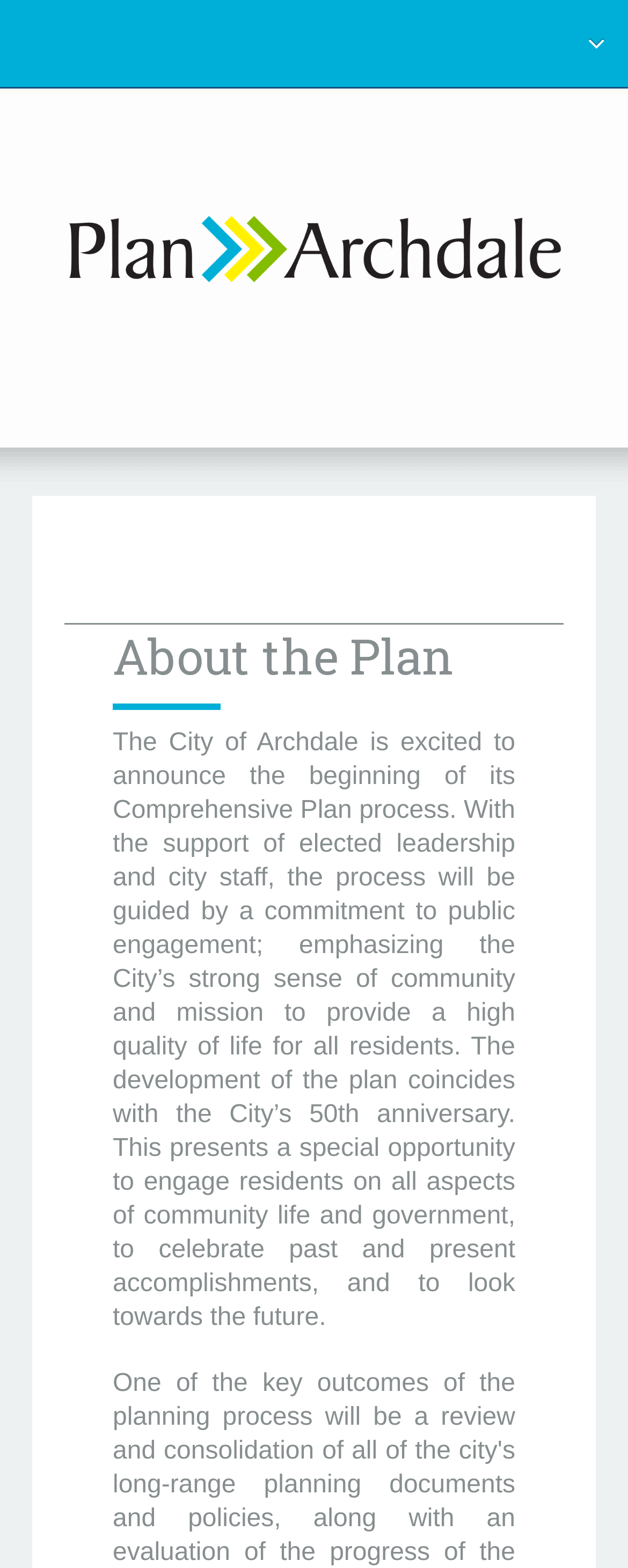Provide your answer to the question using just one word or phrase: What is the purpose of the Comprehensive Plan process?

Public engagement